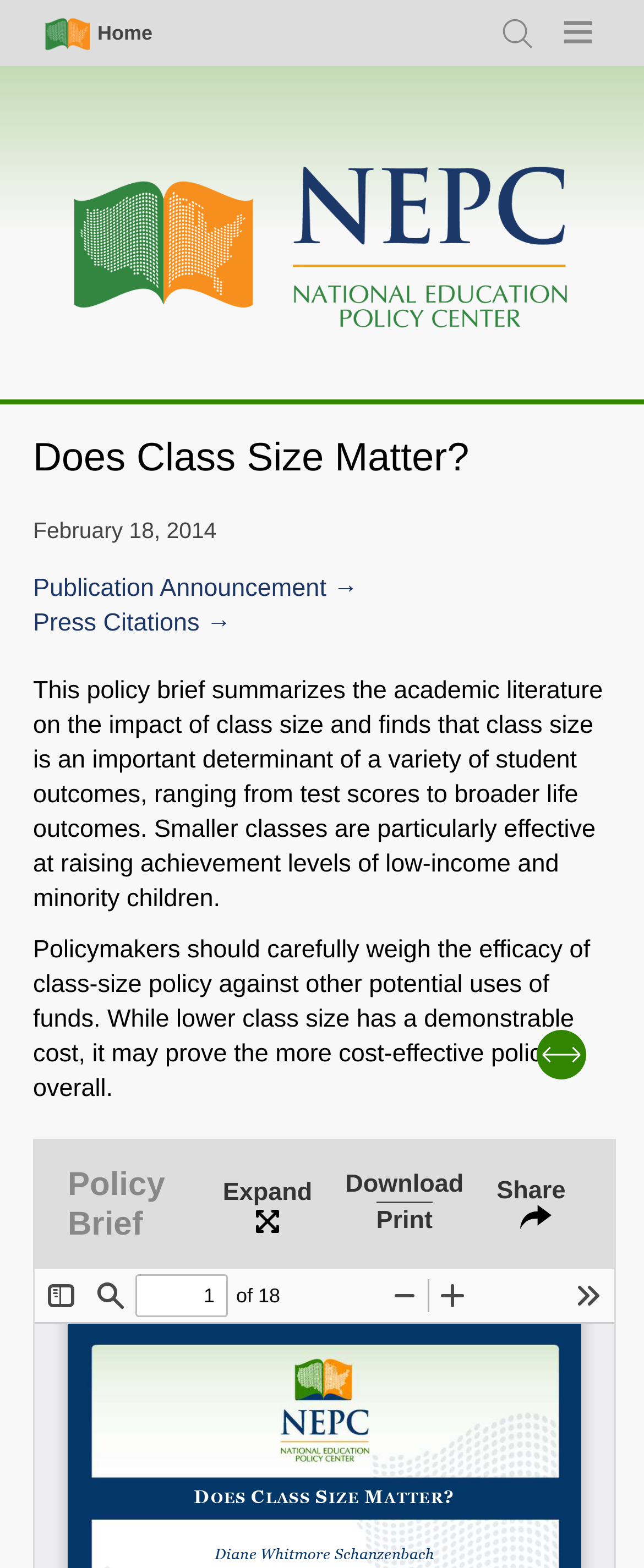Give a one-word or phrase response to the following question: How many share options are there?

5